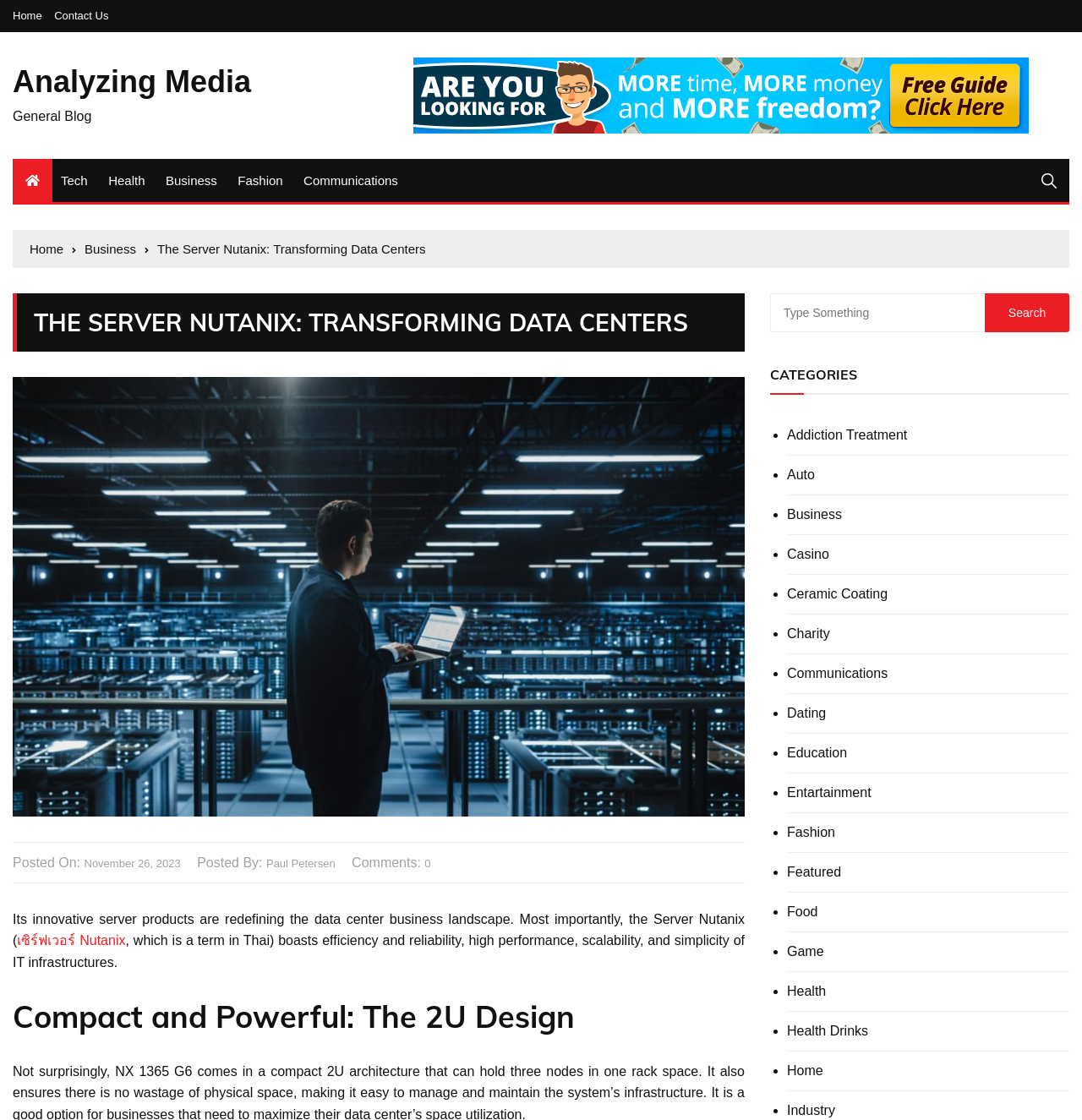Can you show the bounding box coordinates of the region to click on to complete the task described in the instruction: "Search for something"?

[0.712, 0.262, 0.91, 0.297]